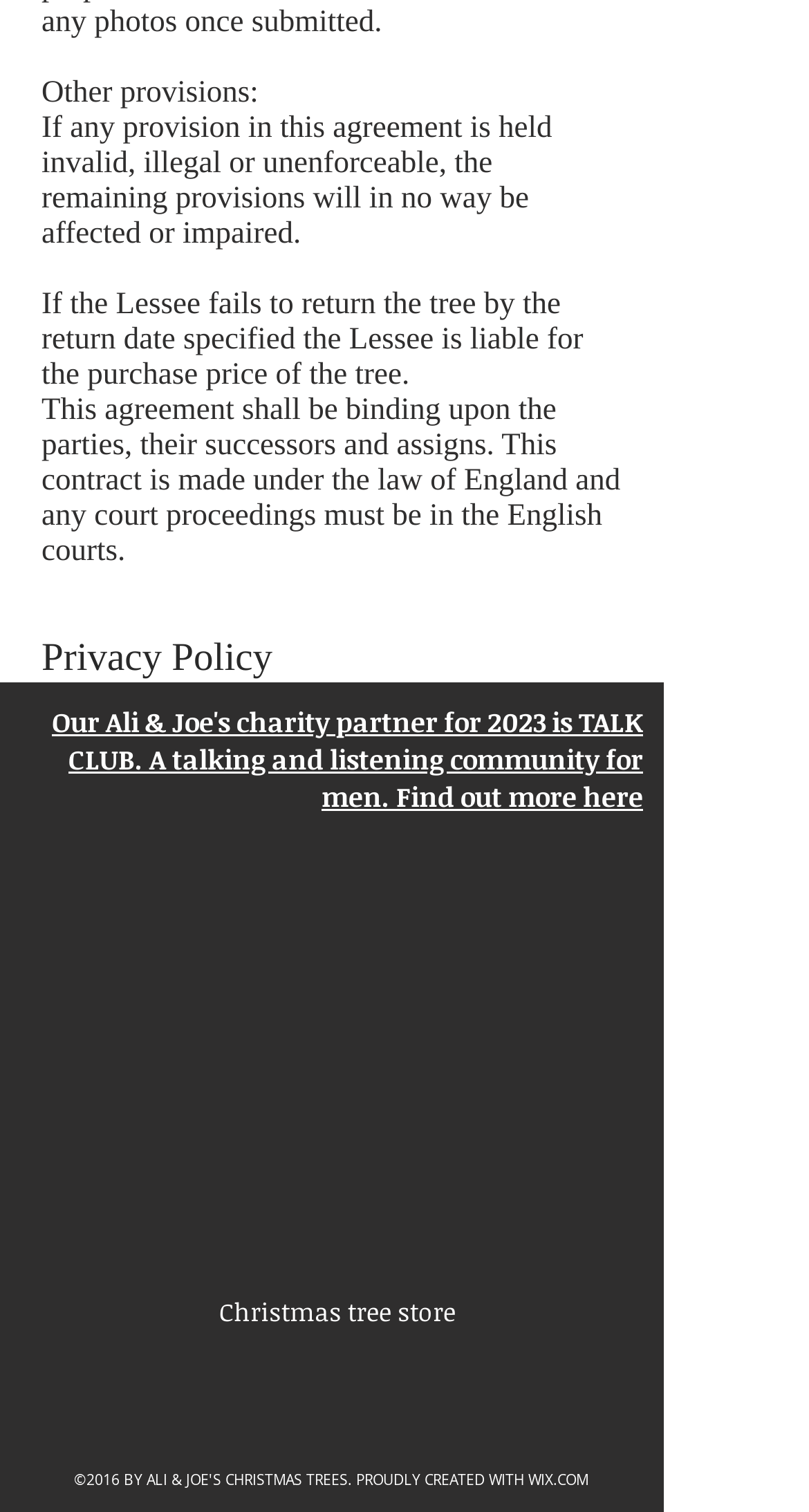What social media platforms are listed in the Social Bar?
Using the screenshot, give a one-word or short phrase answer.

Instagram, Twitter, Facebook